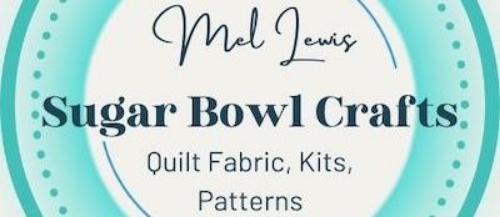What color is the border of the logo?
Provide an in-depth and detailed answer to the question.

The caption specifically mentions that the logo has a soothing light blue border, which suggests that the border is a calming and serene color.